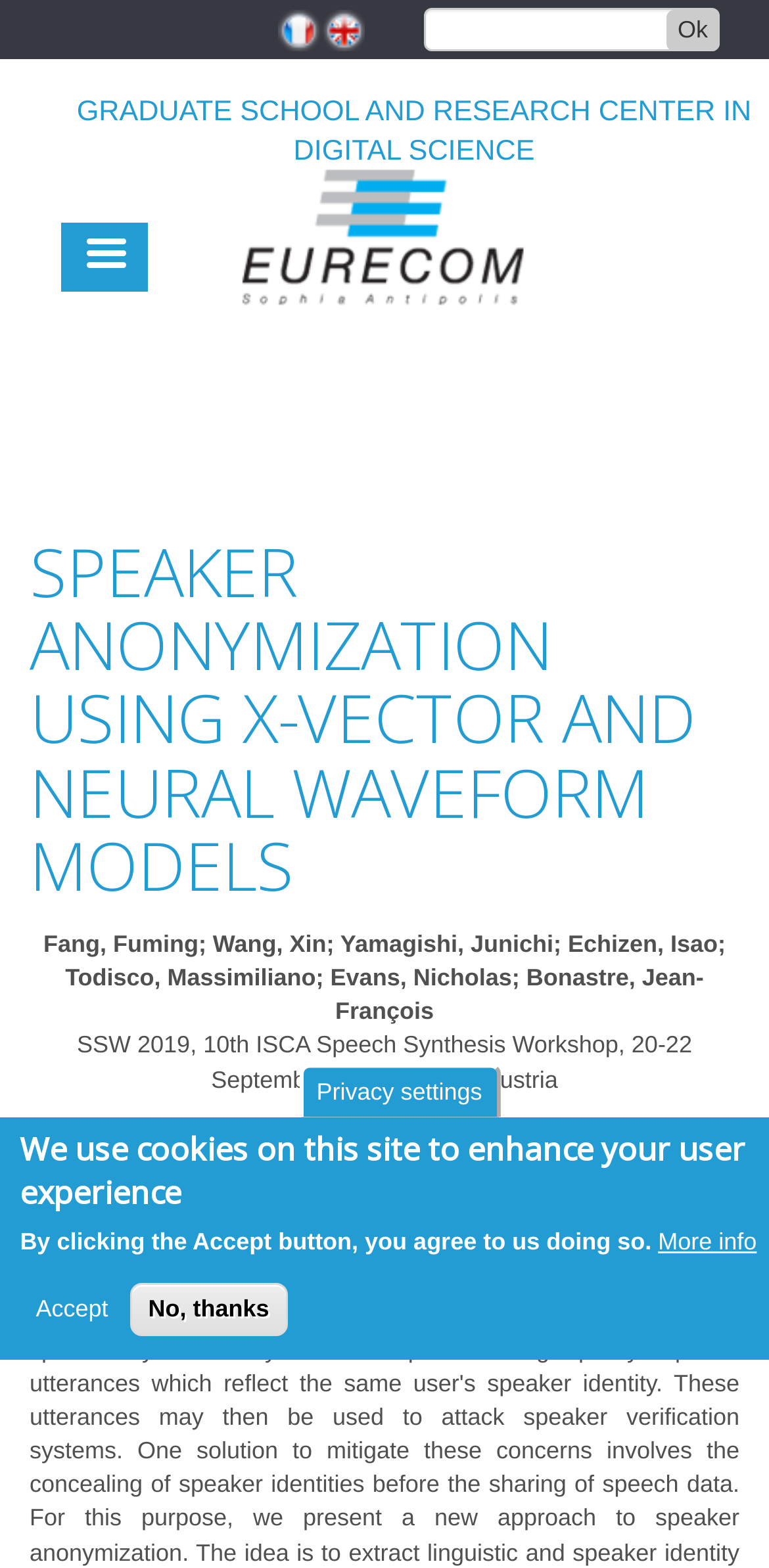Find the bounding box coordinates for the area that must be clicked to perform this action: "Go to the 'Home' page".

[0.038, 0.116, 0.962, 0.304]